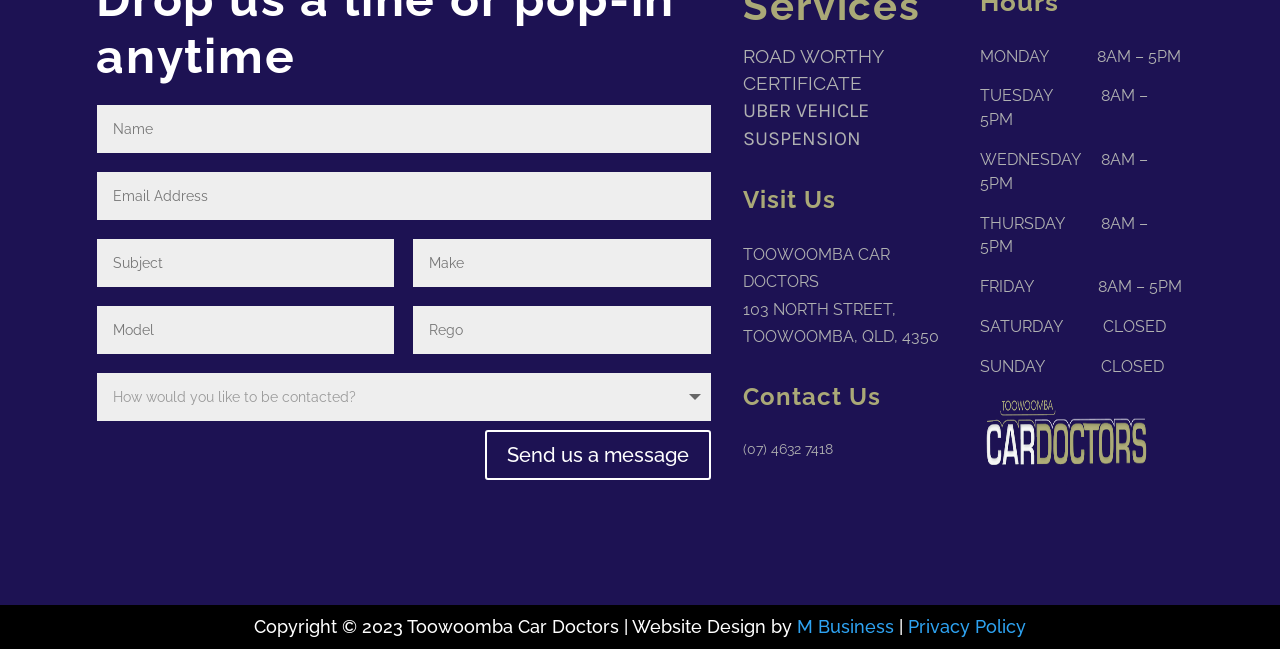What is the purpose of the 'Send us a message' button?
Carefully analyze the image and provide a thorough answer to the question.

The purpose of the 'Send us a message' button can be inferred from its text and its proximity to the textboxes, suggesting that it is used to send a message to the car service center.